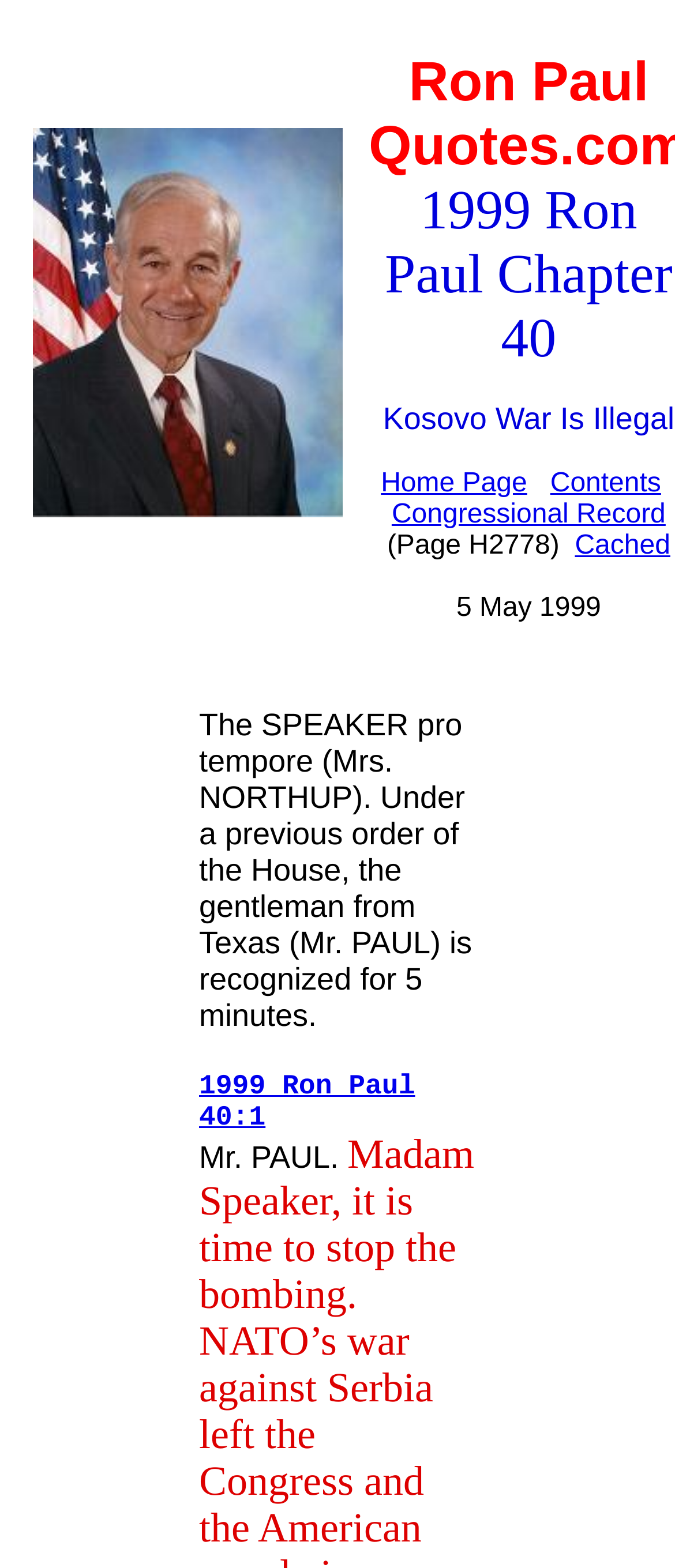Given the webpage screenshot and the description, determine the bounding box coordinates (top-left x, top-left y, bottom-right x, bottom-right y) that define the location of the UI element matching this description: Contents

[0.815, 0.299, 0.979, 0.318]